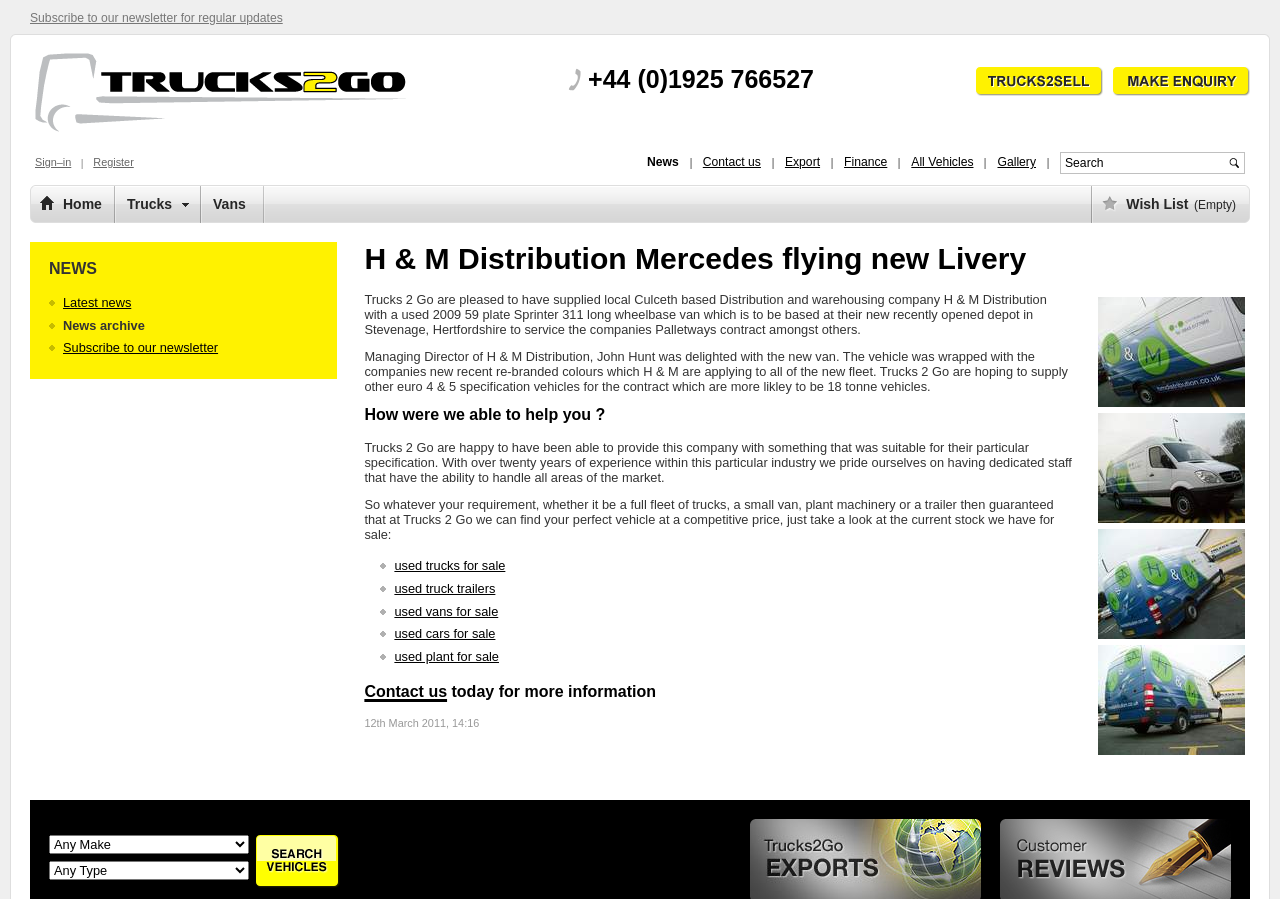Generate a thorough caption detailing the webpage content.

The webpage is about H & M Distribution Mercedes flying new Livery, Trucks 2 Go, and Used Trucks For Sale In The UK. At the top, there is a link to subscribe to a newsletter for regular updates. Below that, there is a table with three columns. The first column contains a link to "Trucks 2 Go / Used Trucks For Sale In The UK" with an accompanying image. The second column has a phone number "+44 (0)1925 766527" with a "Call us" link, and the third column has links to "Trucks 2 Sell" and "Make Enquiry" with corresponding images.

Below this table, there is another table with two columns. The first column has a "Sign-in" and "Register" links, and the second column has a list of links including "News", "Contact us", "Export Finance", "All Vehicles", "Gallery", and "Search" with a search bar and a "Go" button.

Further down, there is a table with two columns. The first column has links to "Home", "Trucks", and "Vans", and the second column has a link to "Wish List (Empty)". At the bottom of the page, there is a section dedicated to news, with headings "NEWS", "Latest news", "News archive", and a link to subscribe to the newsletter.

Overall, the webpage appears to be a portal for buying and selling trucks, with various links and features to facilitate this process.